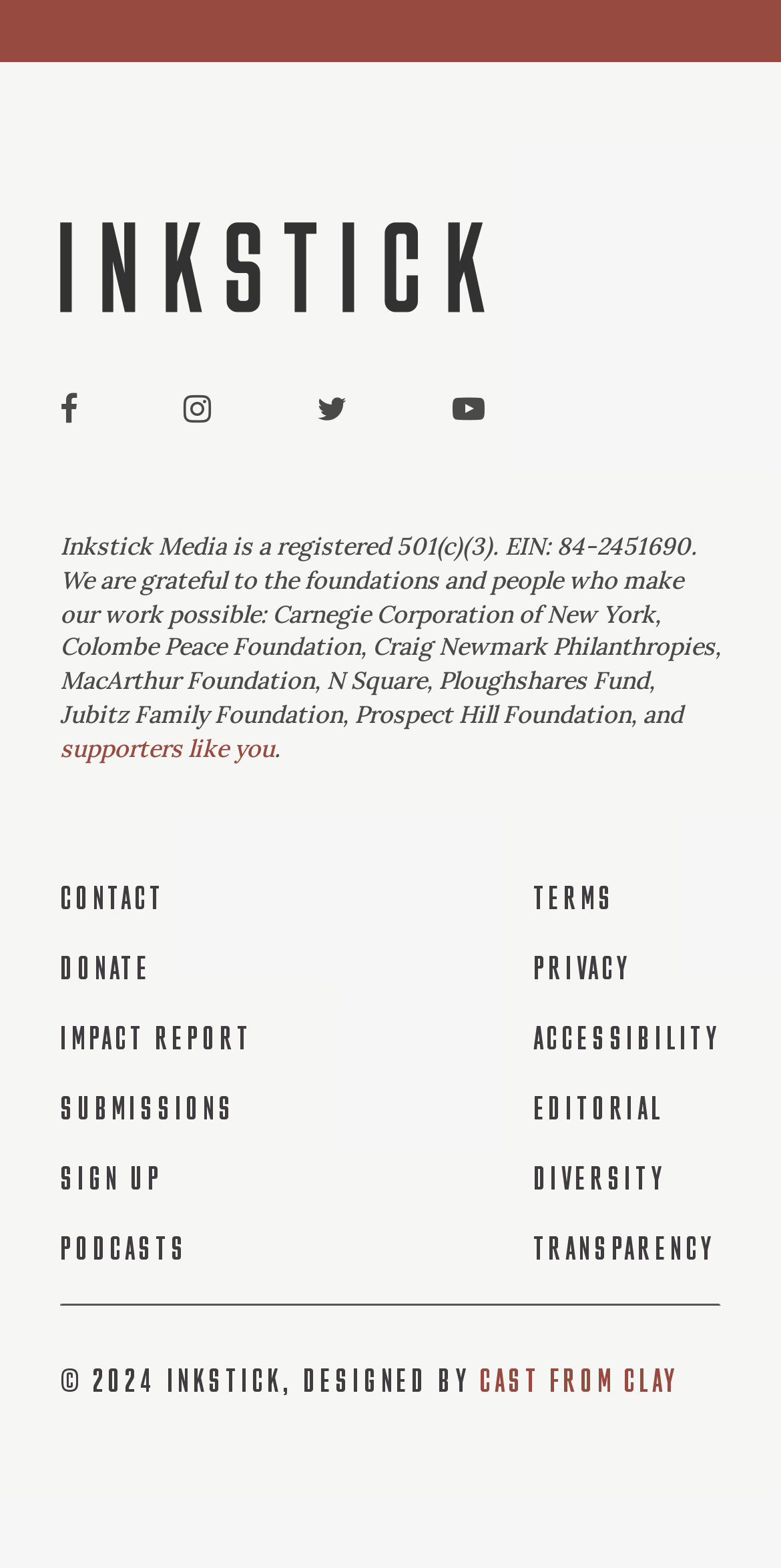Locate the bounding box of the UI element with the following description: "aria-label="Go to home page"".

[0.077, 0.142, 0.621, 0.199]